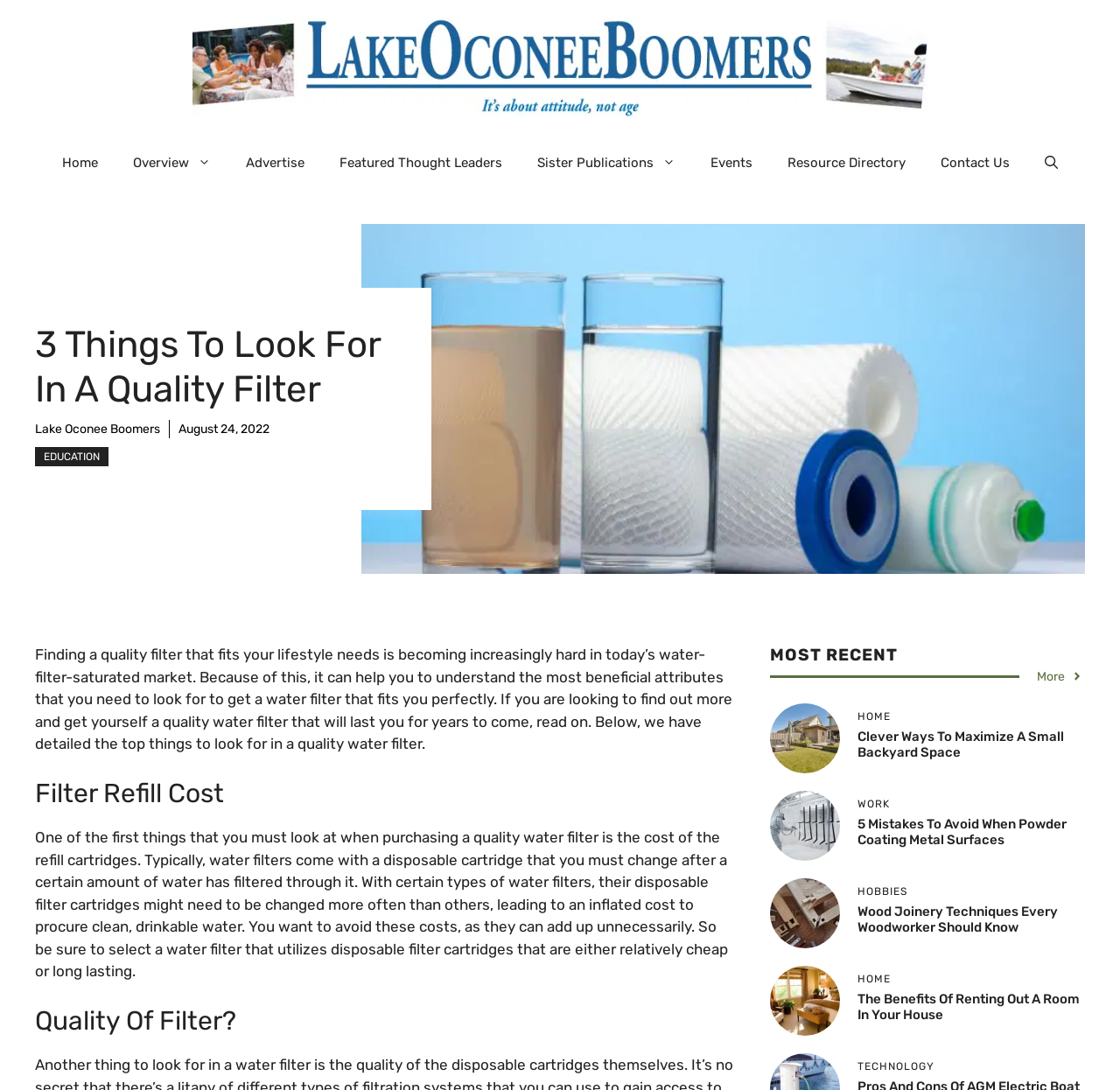Please find the bounding box coordinates of the section that needs to be clicked to achieve this instruction: "Learn about 'The Benefits of Renting Out a Room in Your House'".

[0.688, 0.909, 0.75, 0.925]